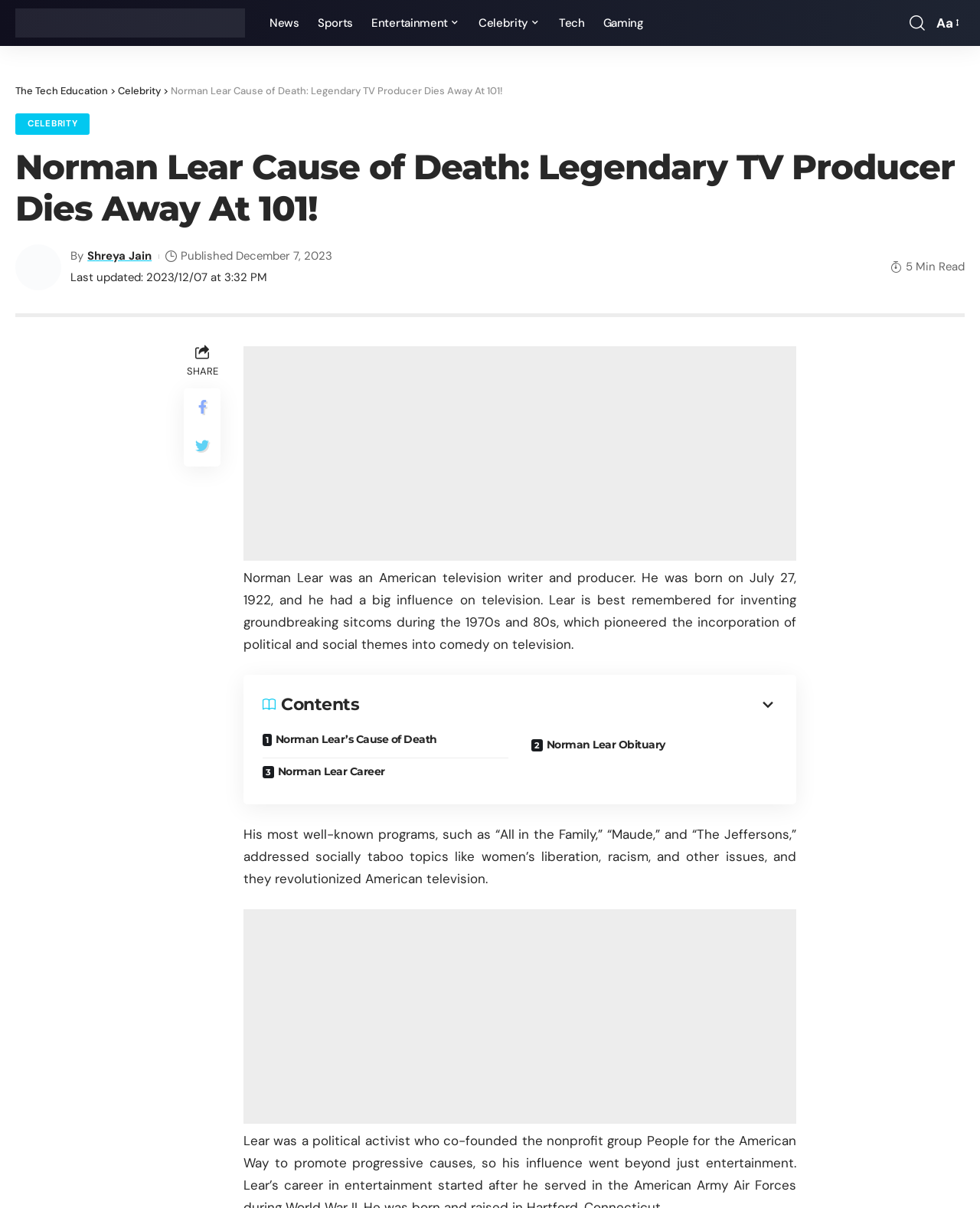Write an extensive caption that covers every aspect of the webpage.

This webpage is an article about the legendary TV producer Norman Lear, who passed away at the age of 101. The page has a main menu at the top with links to different sections such as News, Sports, Entertainment, Celebrity, Tech, and Gaming. Below the menu, there is a header section with a link to "The Tech Education" and a title "Norman Lear Cause of Death: Legendary TV Producer Dies Away At 101!".

To the right of the header section, there is a section with links to share the article on social media and a "5 Min Read" label. Below this section, there is a brief biography of Norman Lear, describing him as an American television writer and producer who was born on July 27, 1922, and had a significant influence on television.

The article is divided into sections, with links to specific topics such as Norman Lear's cause of death, obituary, and career. The sections are separated by advertisements. The content of the article discusses Norman Lear's legacy, including his groundbreaking sitcoms that addressed socially taboo topics like women's liberation, racism, and other issues, and how they revolutionized American television.

There are two images on the page, one of which is a profile picture of the author, Shreya Jain, and the other is not described. The page also has a timestamp indicating when the article was last updated and published.